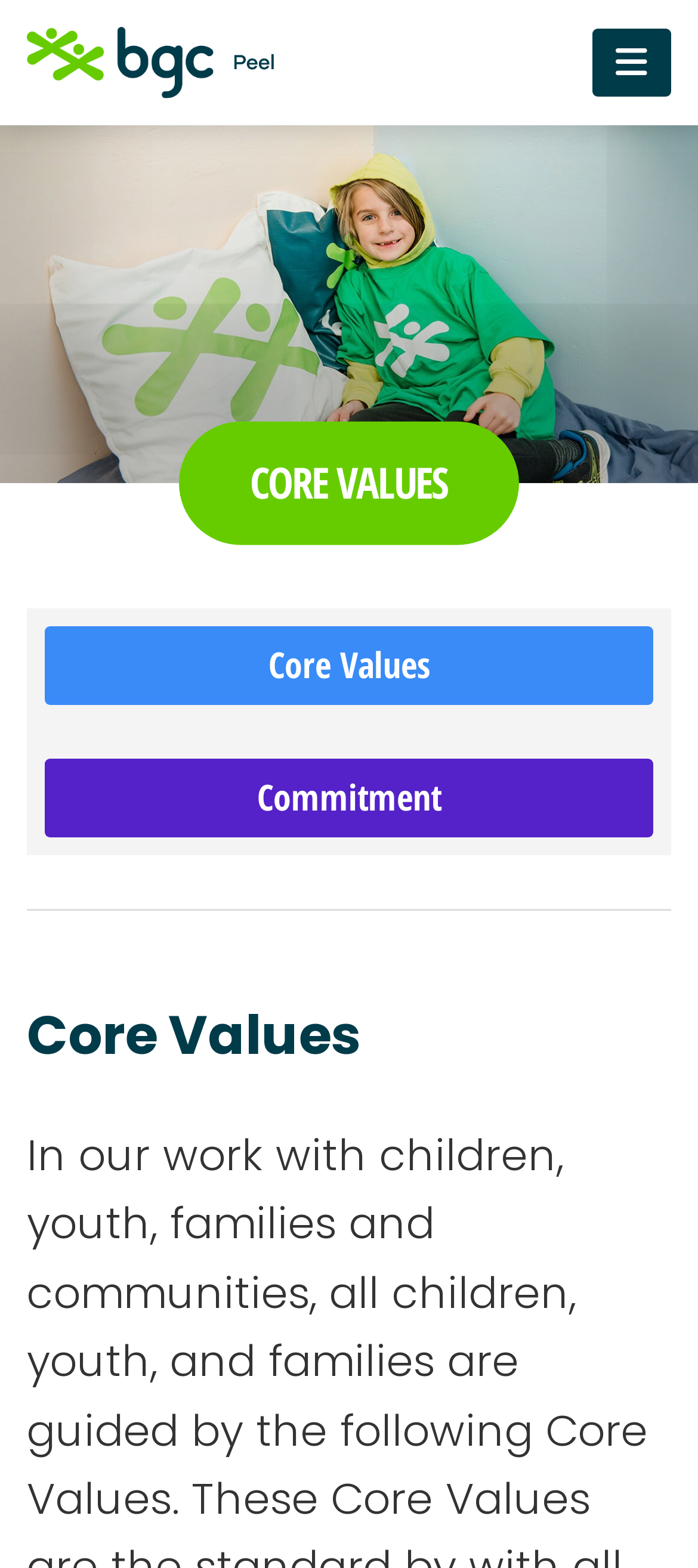What is the name of the organization?
Please provide a comprehensive and detailed answer to the question.

The name of the organization can be found in the top-left corner of the webpage, where there is a link and an image with the text 'BGC Peel'.